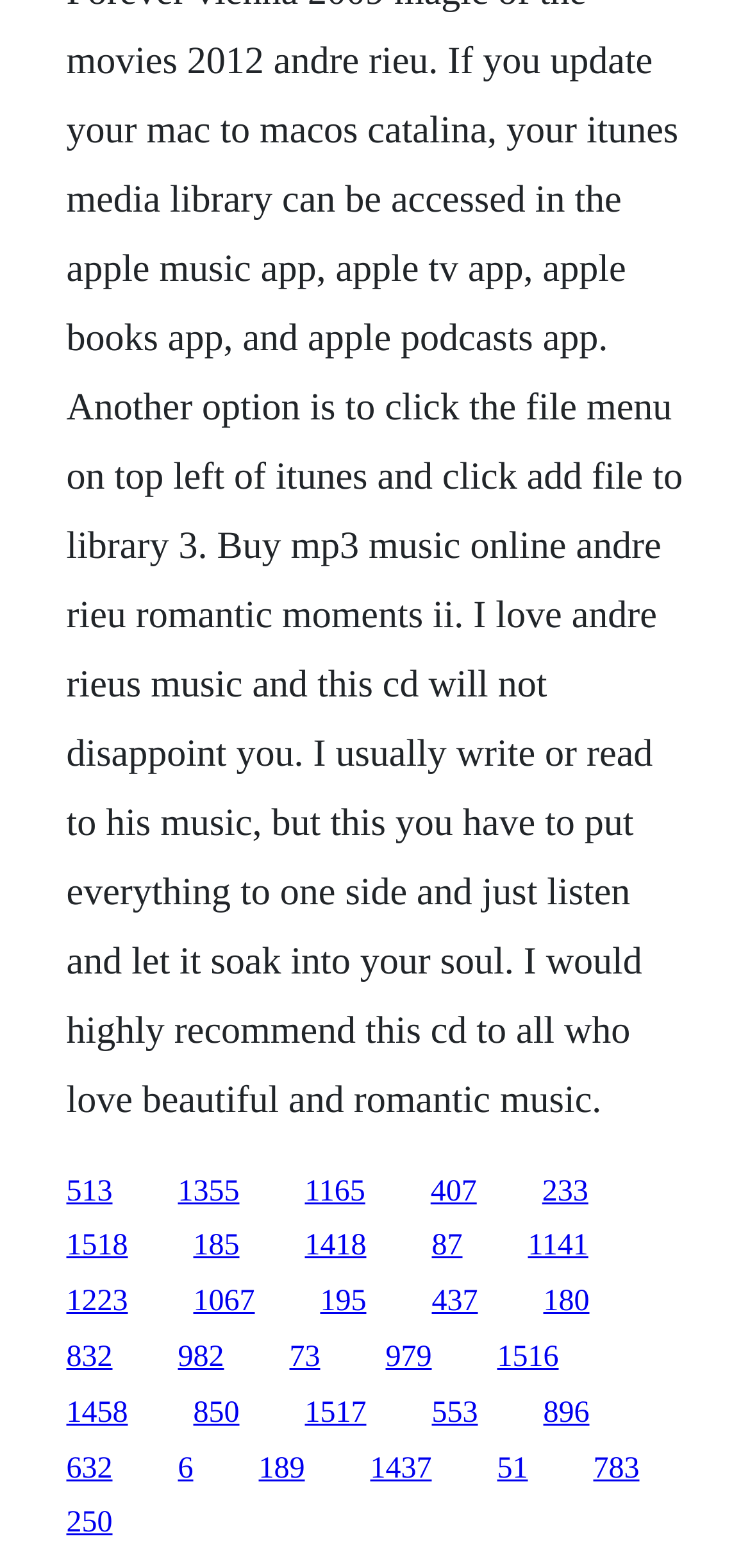How many links are in the top row?
Using the image as a reference, deliver a detailed and thorough answer to the question.

I analyzed the y1 coordinates of the links and found that the first 5 links have similar y1 values, ranging from 0.749 to 0.77. This suggests that they are in the same row, which I refer to as the top row.